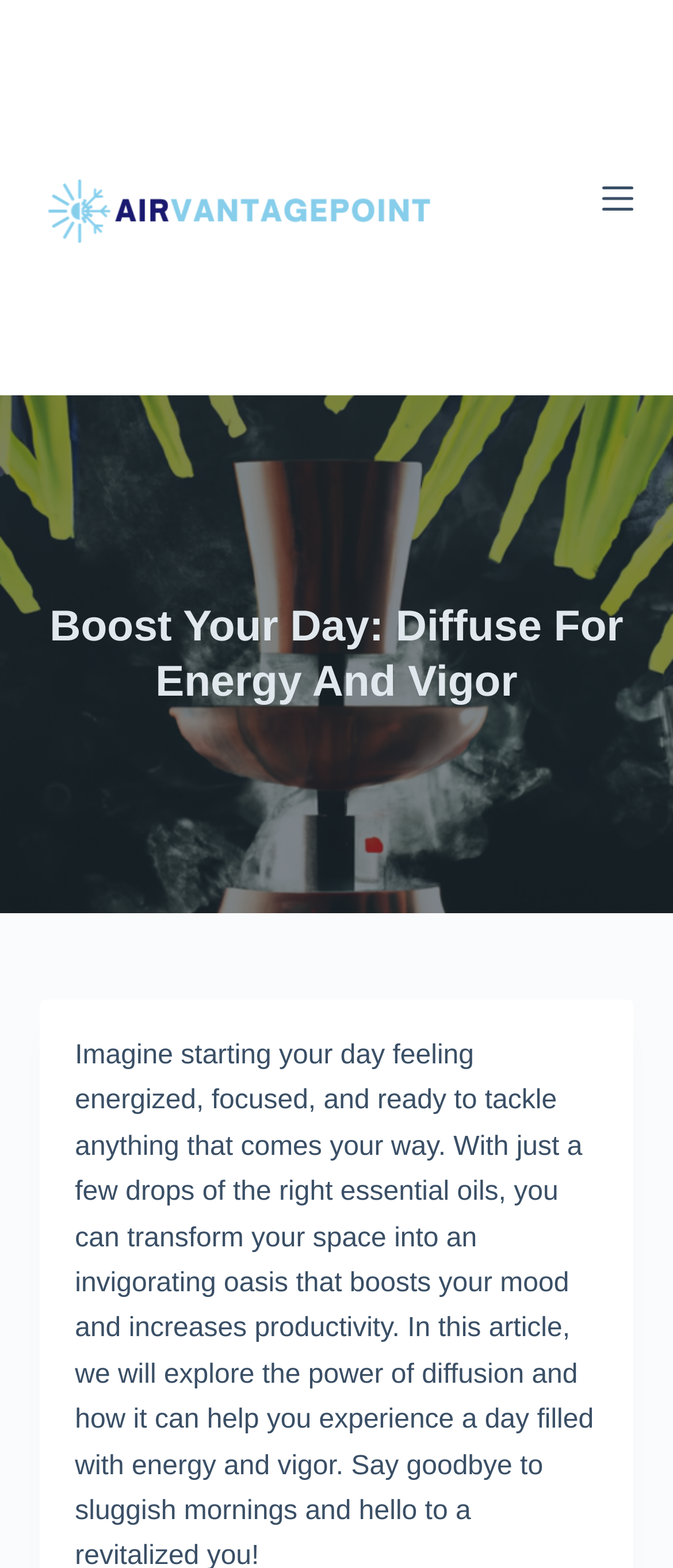Generate a detailed explanation of the webpage's features and information.

The webpage is titled "Boost Your Day: Diffuse For Energy And Vigor" and appears to be promoting the benefits of using essential oils for energy and vigor. At the top left corner, there is a "Skip to content" link, followed by the "airvantagepoint.com logo" which is an image. 

Below the logo, there is a large header that spans across the page, titled "Boost Your Day: Diffuse For Energy And Vigor". This header is positioned in the middle of the page, taking up about a third of the vertical space. 

On the top right corner, there is an "Open off canvas" button. The rest of the page is occupied by a large figure that takes up most of the vertical space, although its contents are not specified.